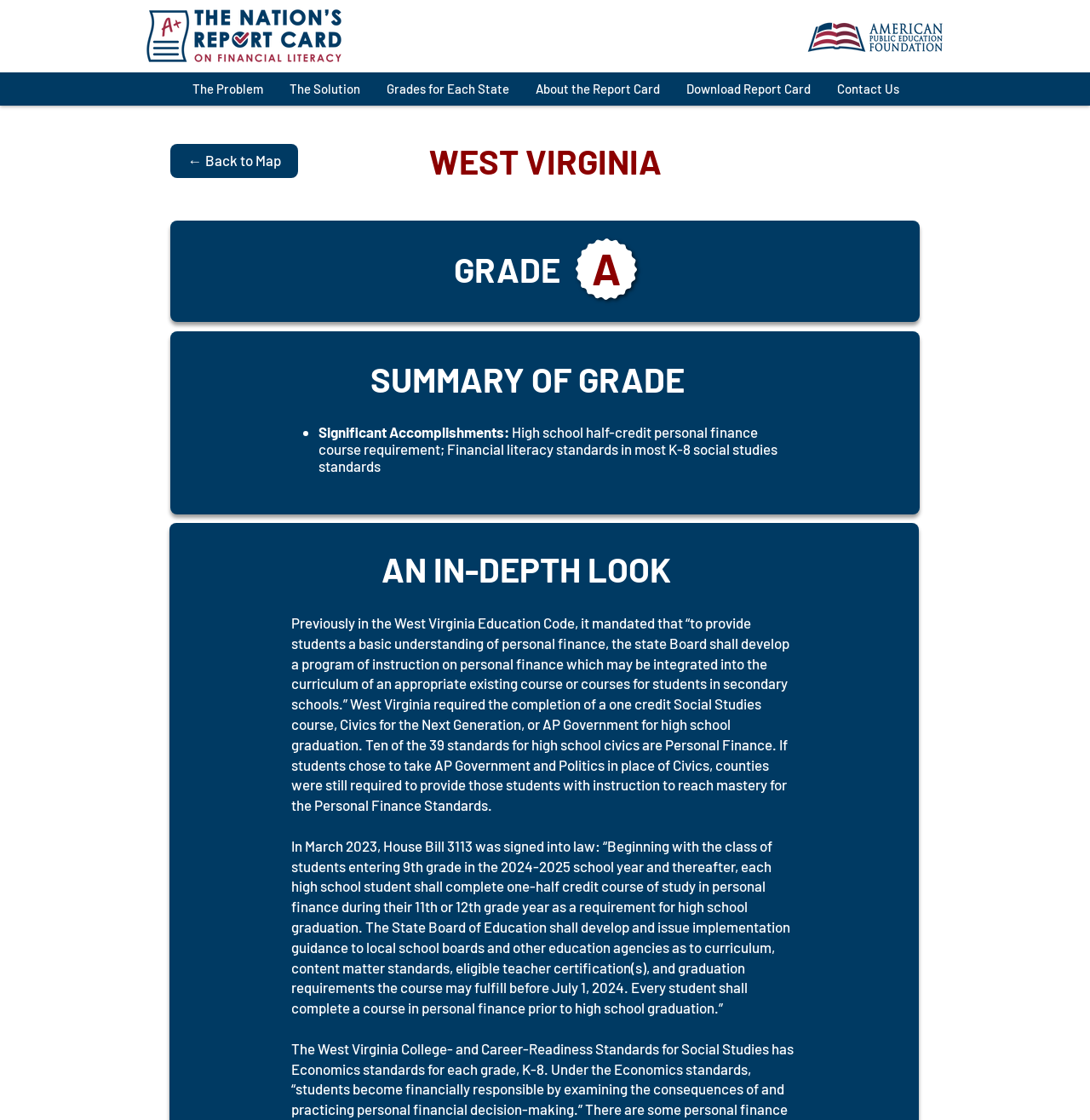What is the requirement for high school graduation in West Virginia?
Using the information presented in the image, please offer a detailed response to the question.

The answer can be found in the StaticText element which describes the House Bill 3113 signed into law in March 2023. The bill requires each high school student to complete one-half credit course of study in personal finance during their 11th or 12th grade year as a requirement for high school graduation.